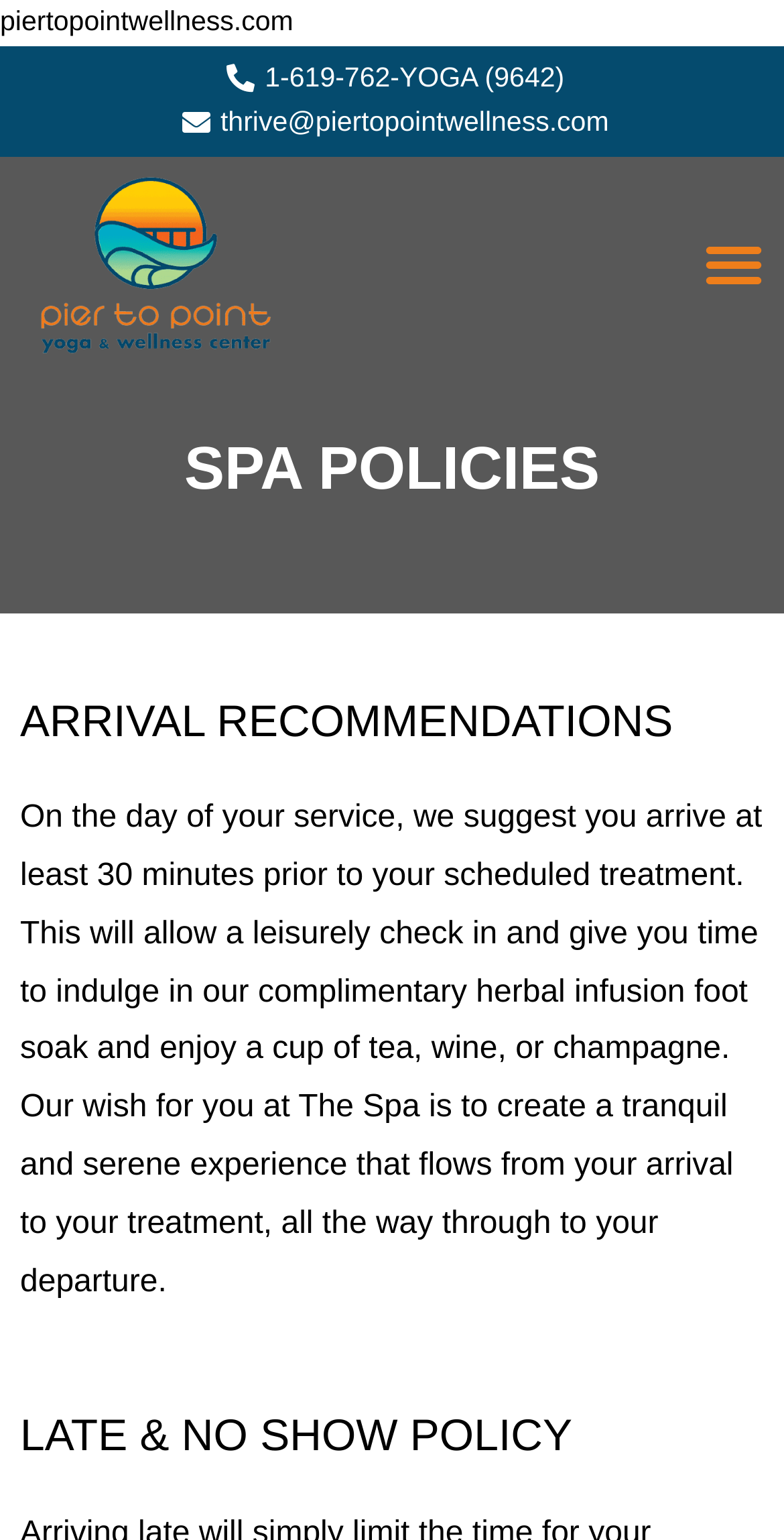Utilize the details in the image to give a detailed response to the question: How can clients contact the spa?

The webpage provides a phone number, 1-619-762-YOGA (9642), and an email address, thrive@piertopointwellness.com, for clients to contact the spa.